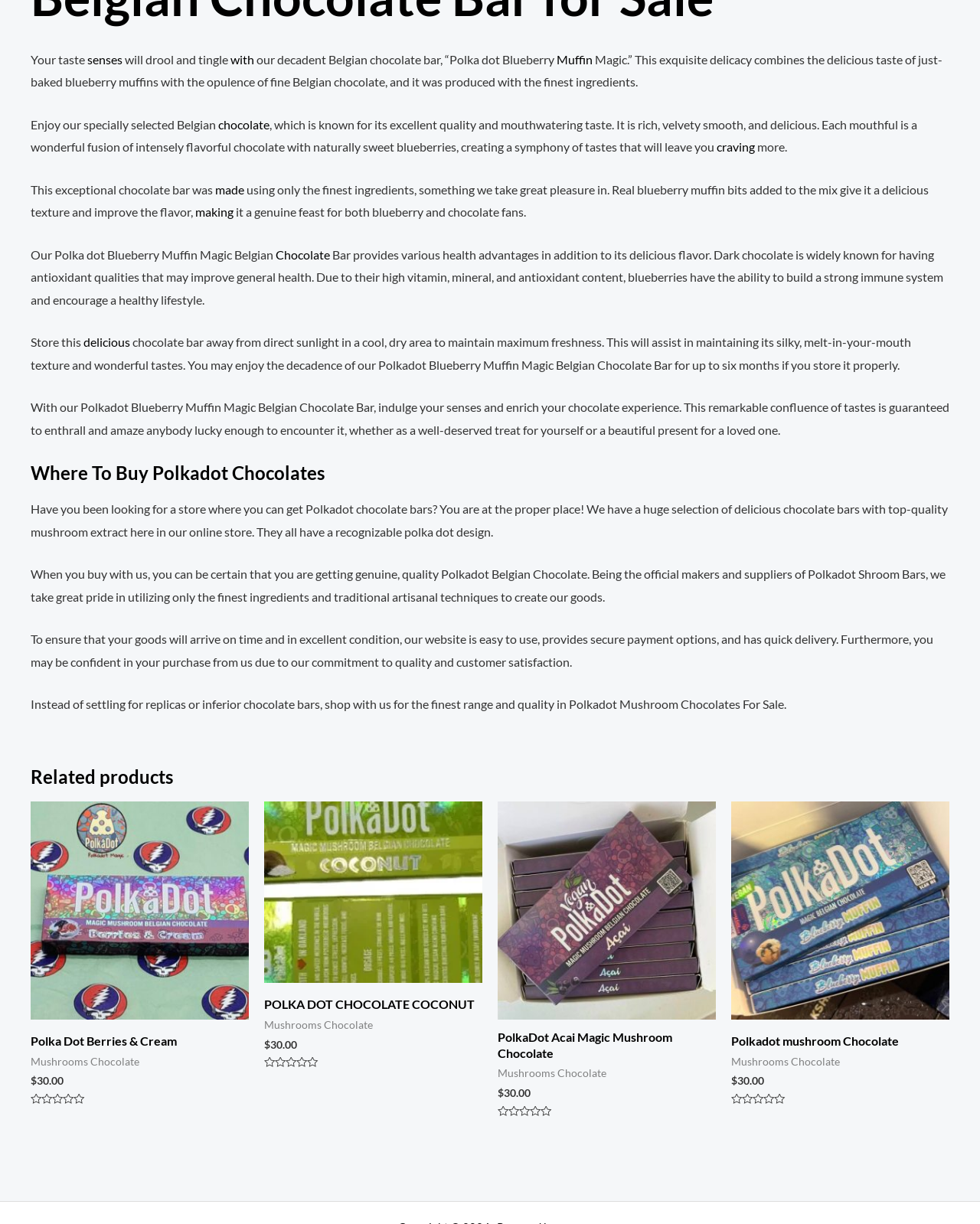What type of products are sold on this website? Based on the image, give a response in one word or a short phrase.

Chocolate bars